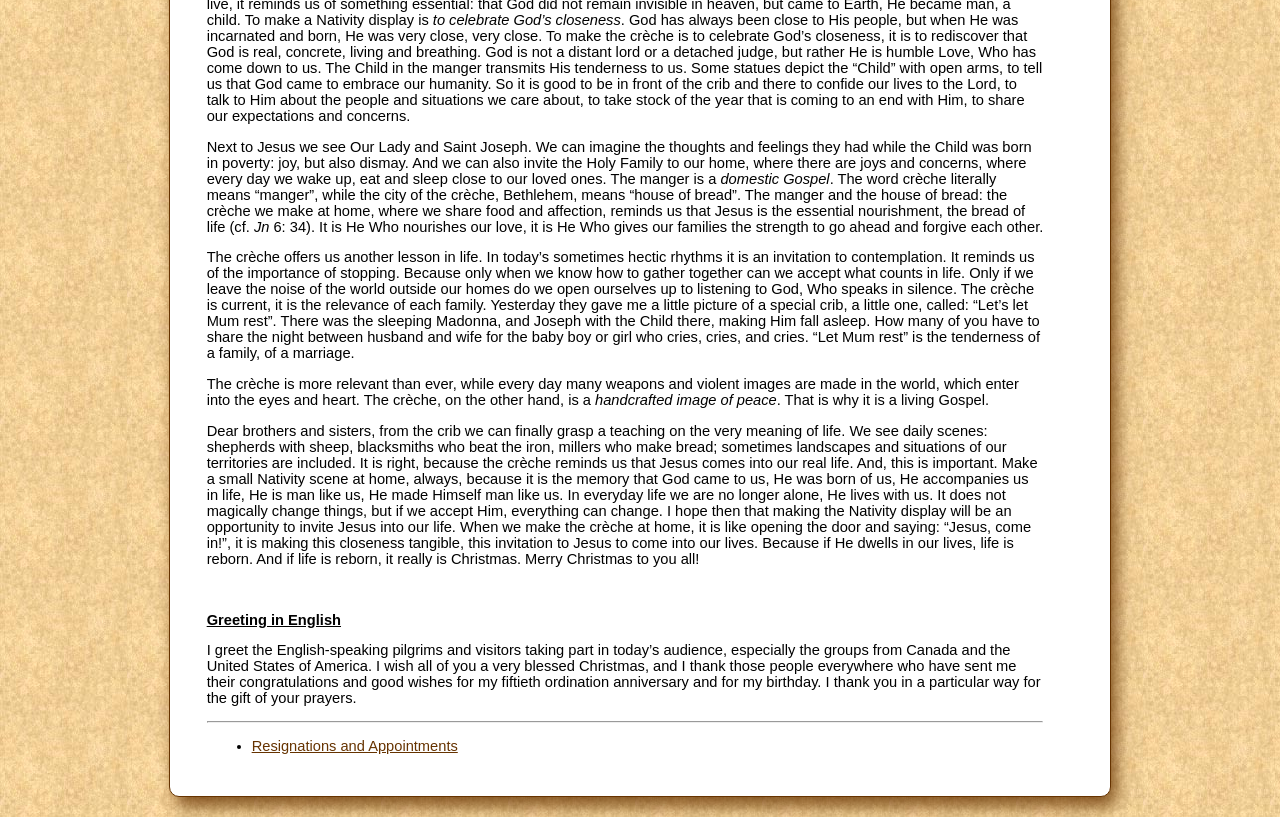Given the element description: "Resignations and Appointments", predict the bounding box coordinates of this UI element. The coordinates must be four float numbers between 0 and 1, given as [left, top, right, bottom].

[0.197, 0.903, 0.358, 0.923]